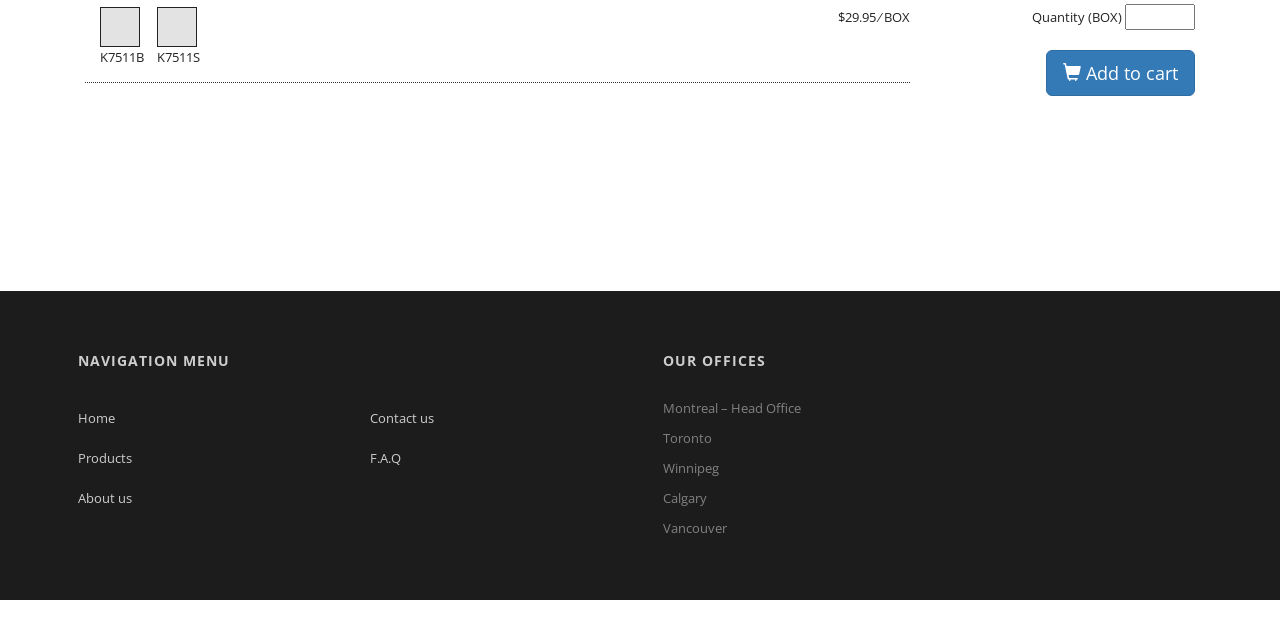Find and provide the bounding box coordinates for the UI element described with: "Home".

[0.061, 0.622, 0.266, 0.685]